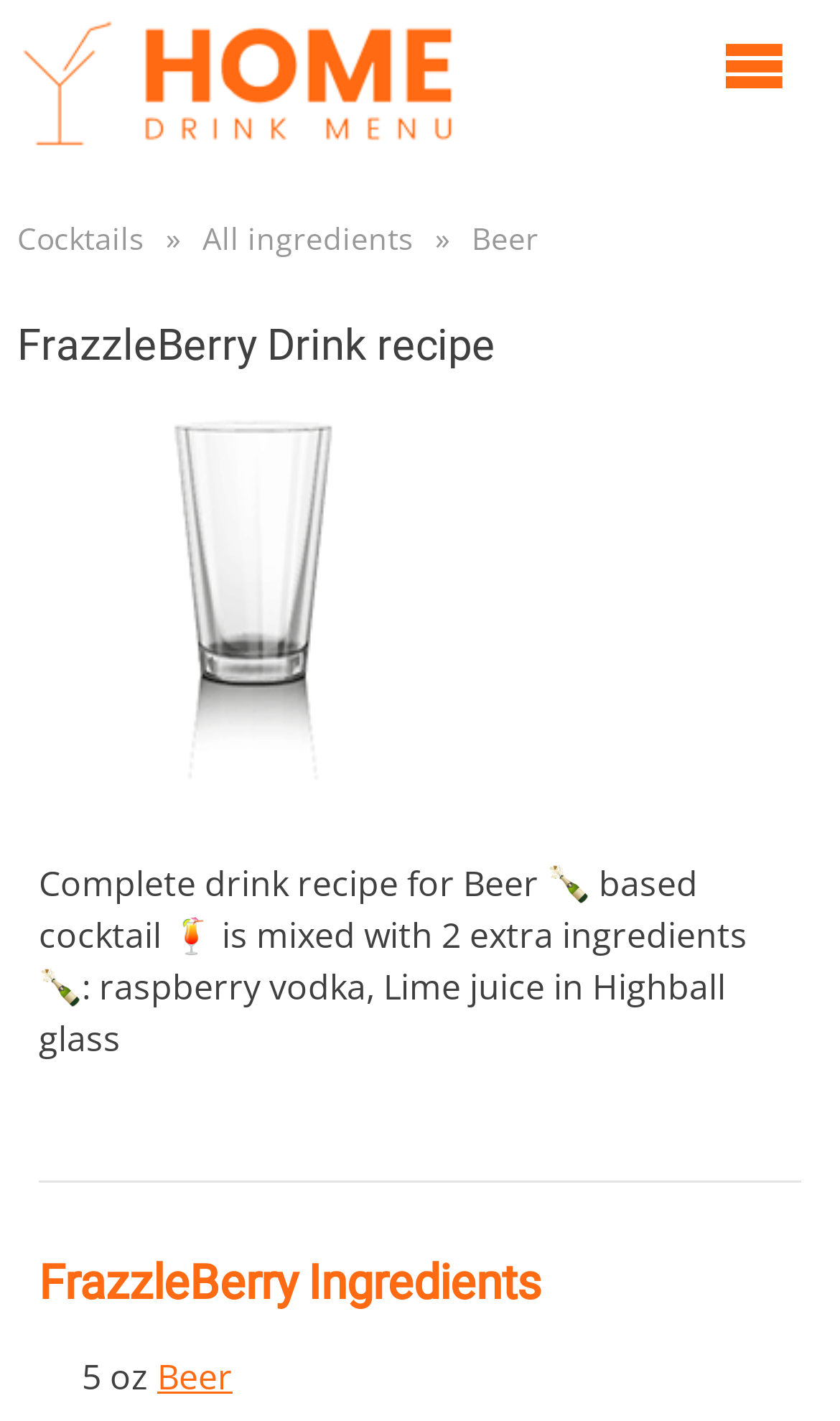Provide a brief response to the question below using a single word or phrase: 
Is the FrazzleBerry Drink recipe a cocktail?

Yes